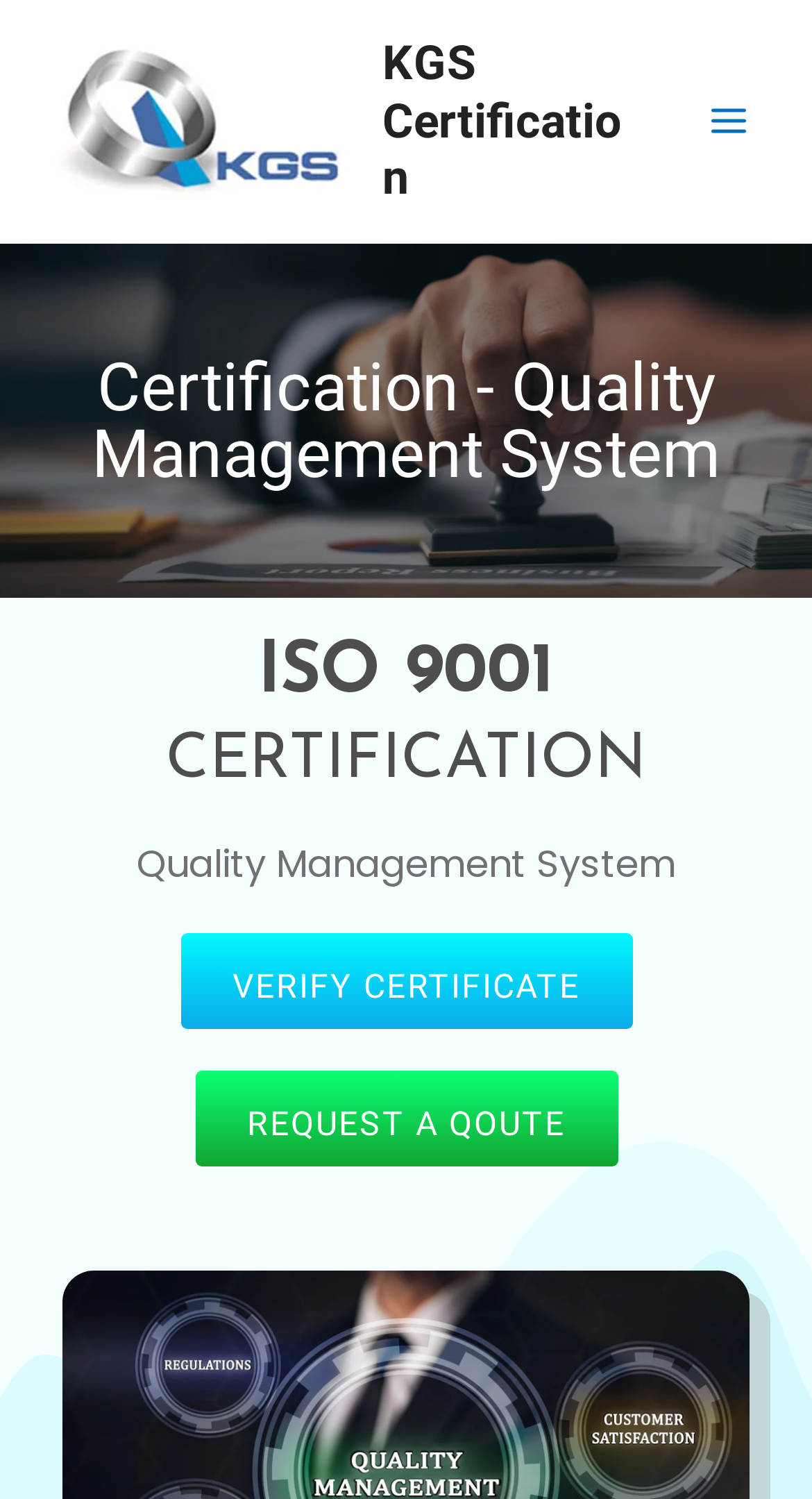What is the name of the certification?
Provide a detailed answer to the question, using the image to inform your response.

I found the answer by looking at the StaticText element 'ISO 9001' which is a child of the button 'Main Menu'. This text is likely to be the name of the certification being referred to on this webpage.